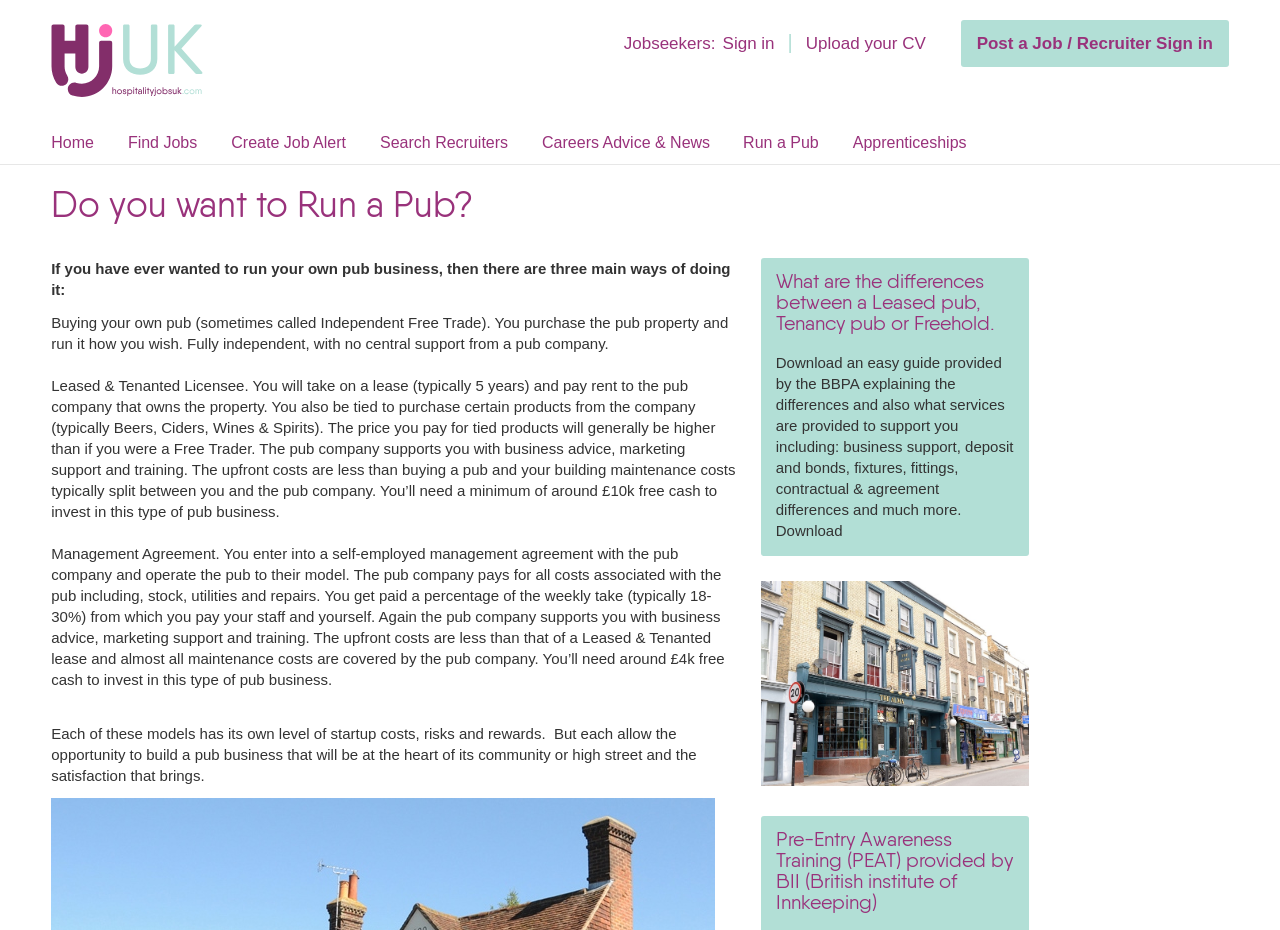Determine the title of the webpage and give its text content.

Do you want to Run a Pub?